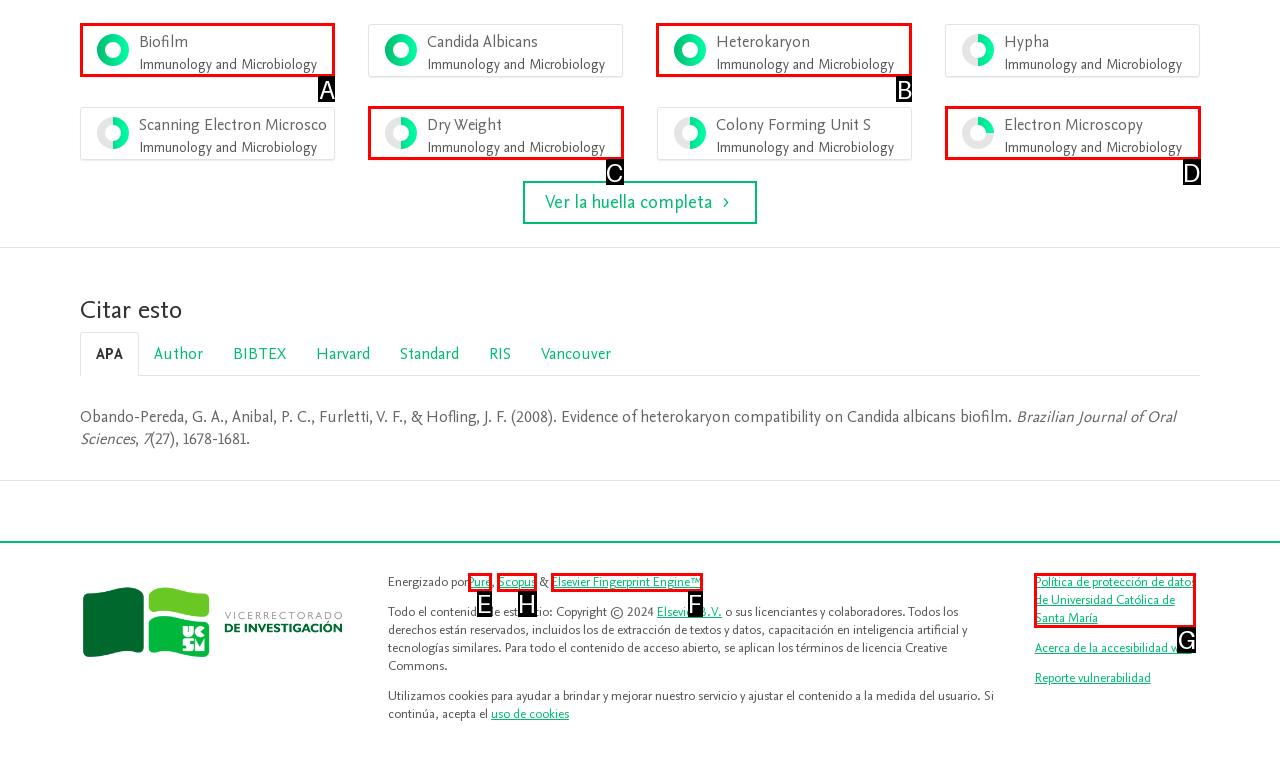Identify which HTML element should be clicked to fulfill this instruction: Click on the 'Scopus' link Reply with the correct option's letter.

H